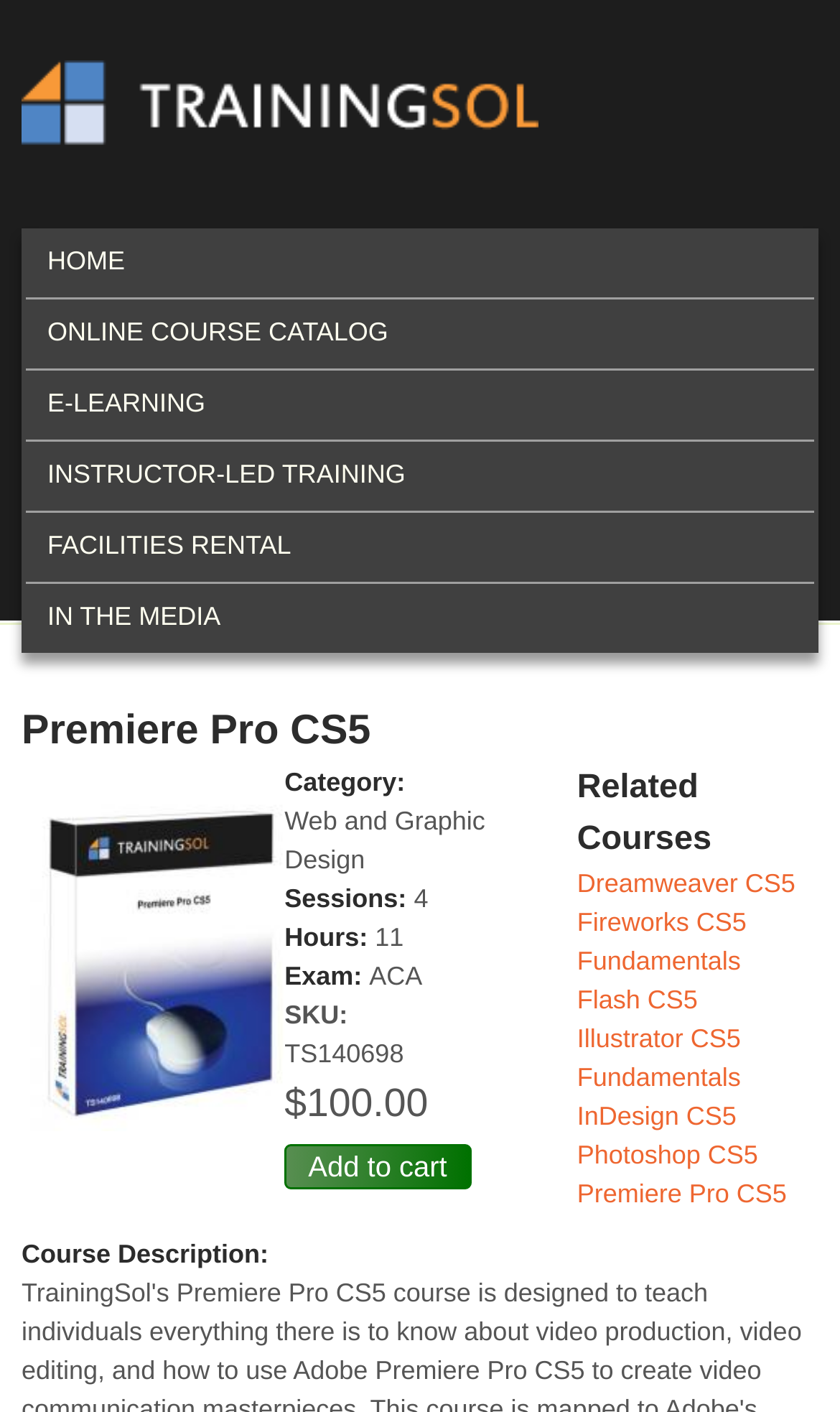What is the price of the Premiere Pro CS5 course?
Analyze the image and provide a thorough answer to the question.

The price of the Premiere Pro CS5 course can be found below the course details, where it is written as '$100.00' in a static text element.